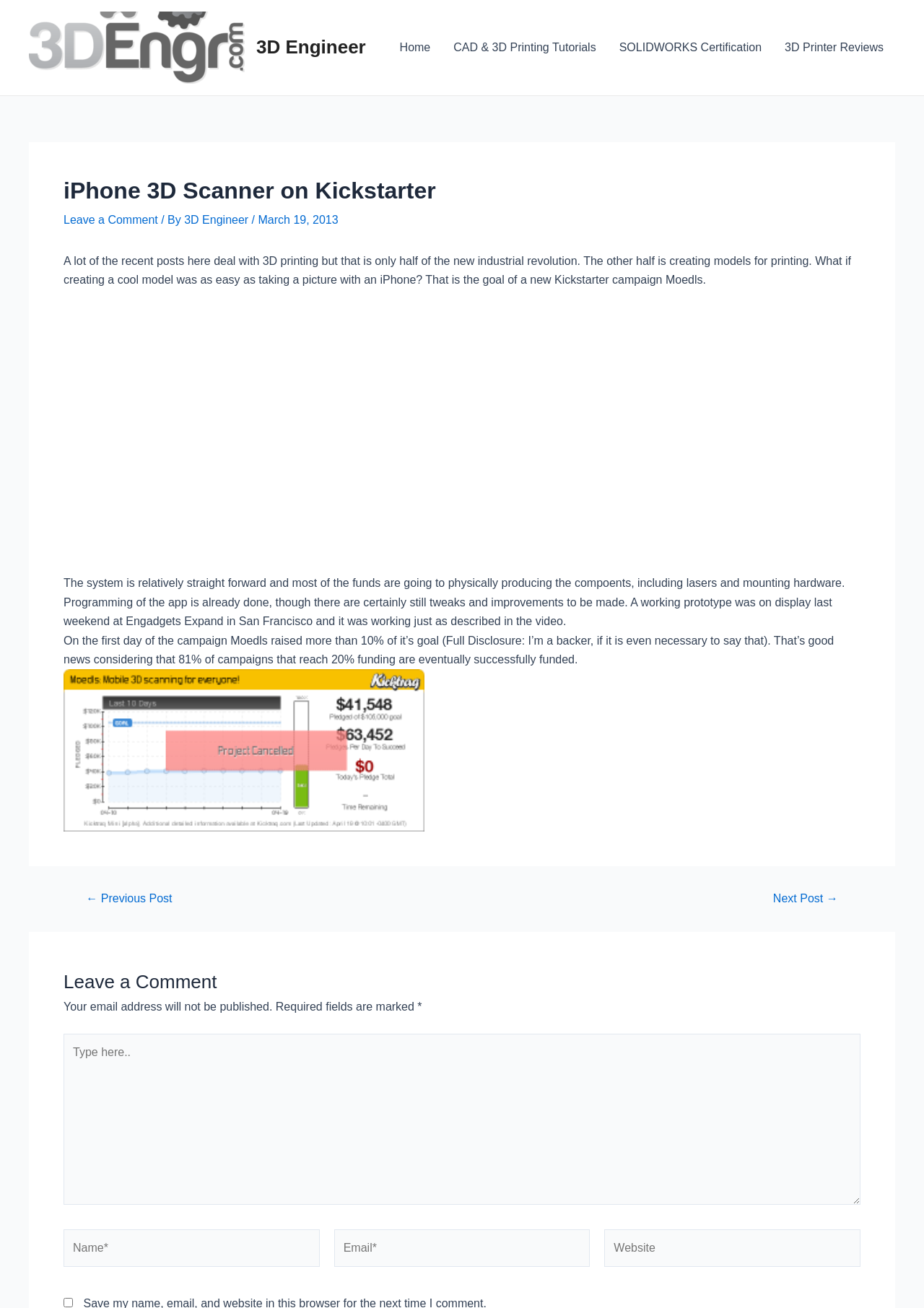What is the current status of the Kickstarter campaign?
Look at the image and answer the question using a single word or phrase.

More than 10% funded